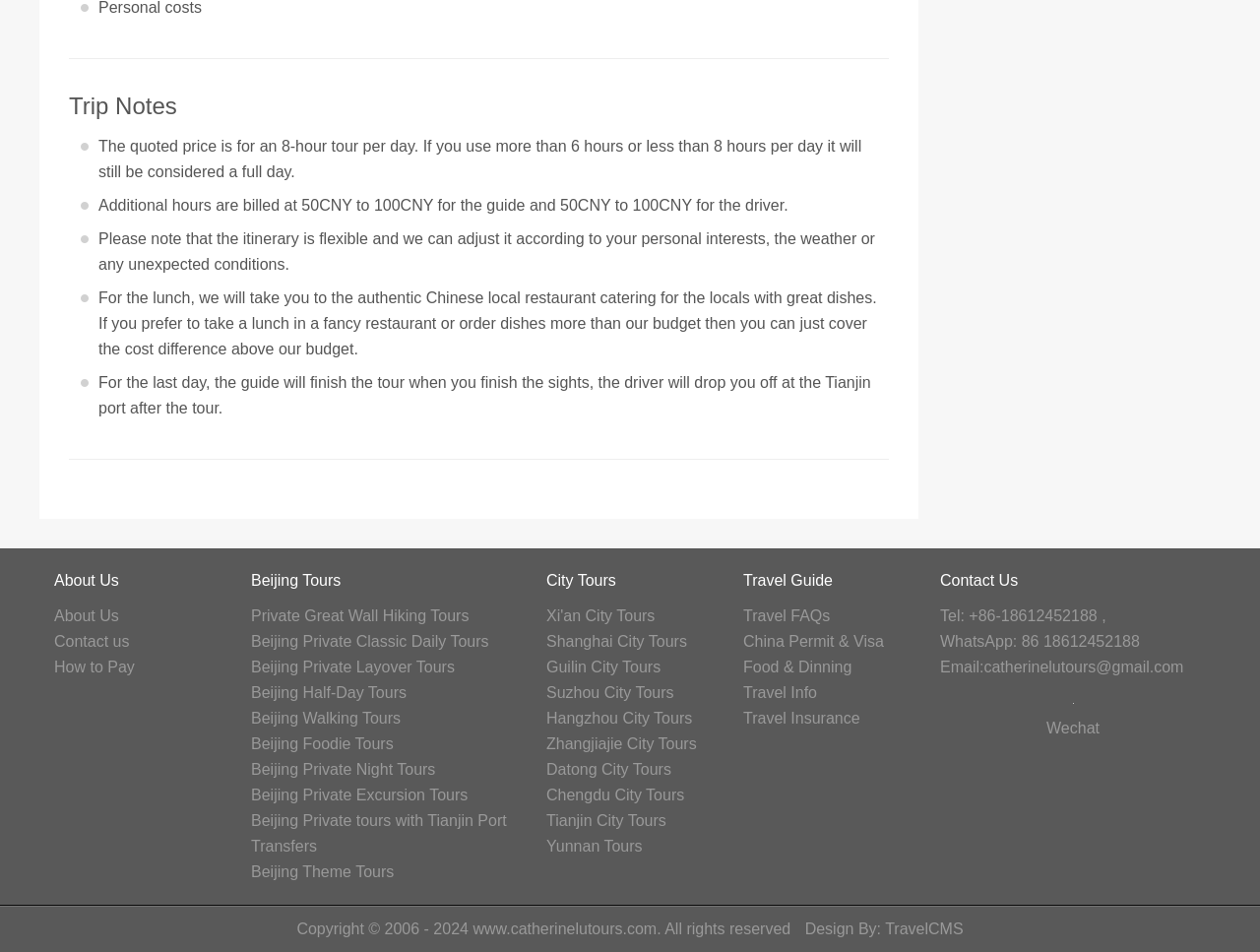Please provide the bounding box coordinates for the element that needs to be clicked to perform the instruction: "Visit 'TravelCMS'". The coordinates must consist of four float numbers between 0 and 1, formatted as [left, top, right, bottom].

[0.702, 0.967, 0.765, 0.984]